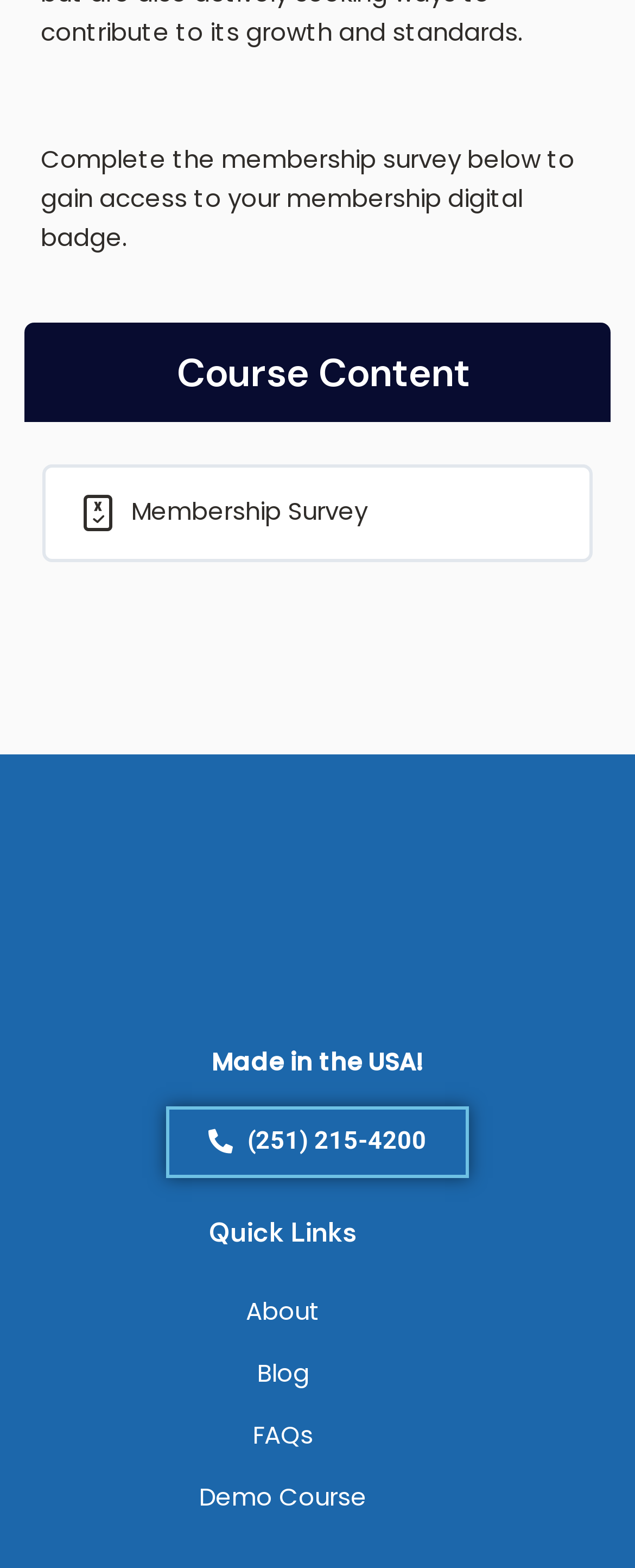What is the title of the first link?
Please use the image to deliver a detailed and complete answer.

The first link on the webpage has the title 'Membership Survey', which can be found by looking at the OCR text of the link element with bounding box coordinates [0.072, 0.299, 0.928, 0.357].